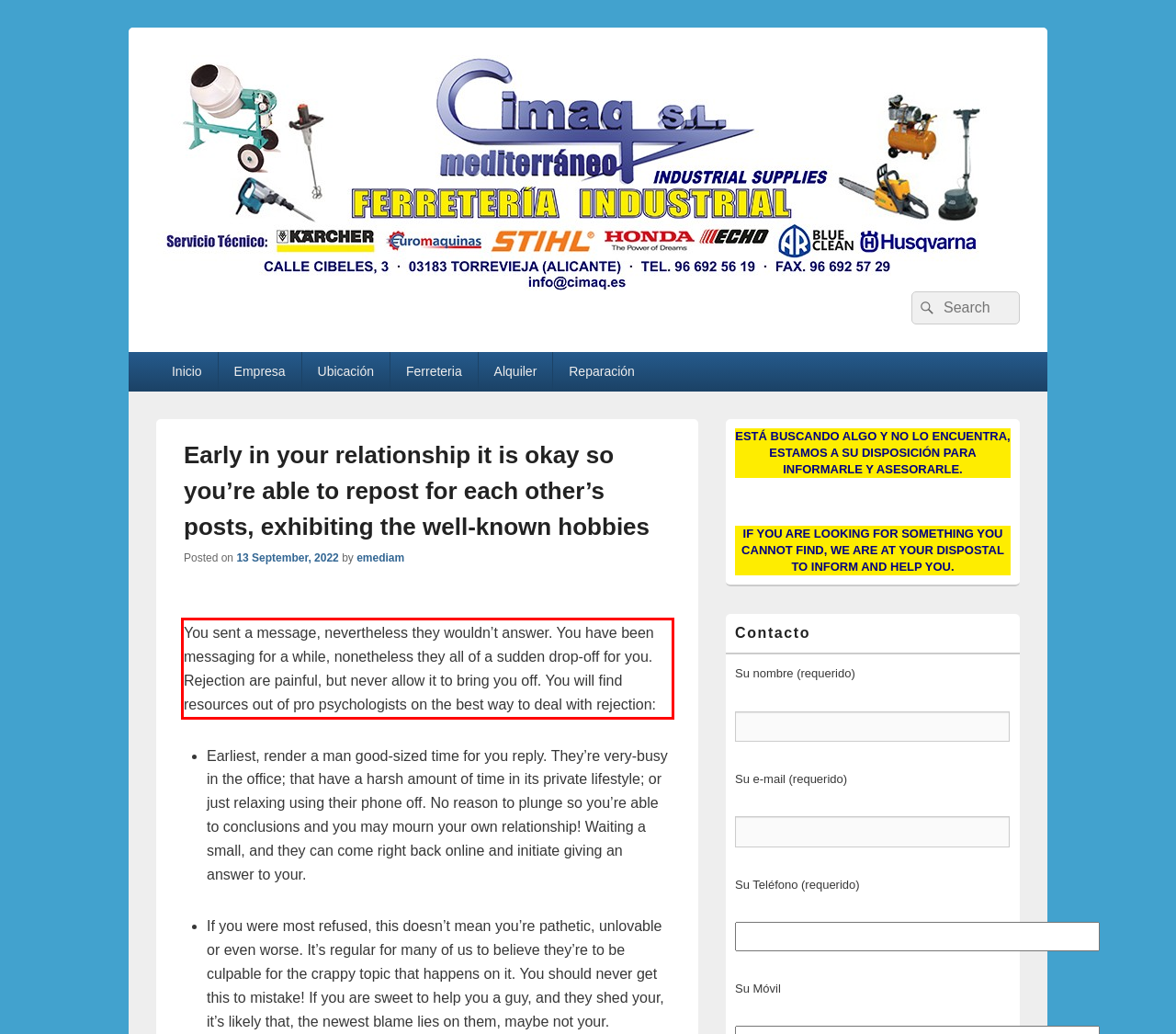Please examine the screenshot of the webpage and read the text present within the red rectangle bounding box.

You sent a message, nevertheless they wouldn’t answer. You have been messaging for a while, nonetheless they all of a sudden drop-off for you. Rejection are painful, but never allow it to bring you off. You will find resources out of pro psychologists on the best way to deal with rejection: